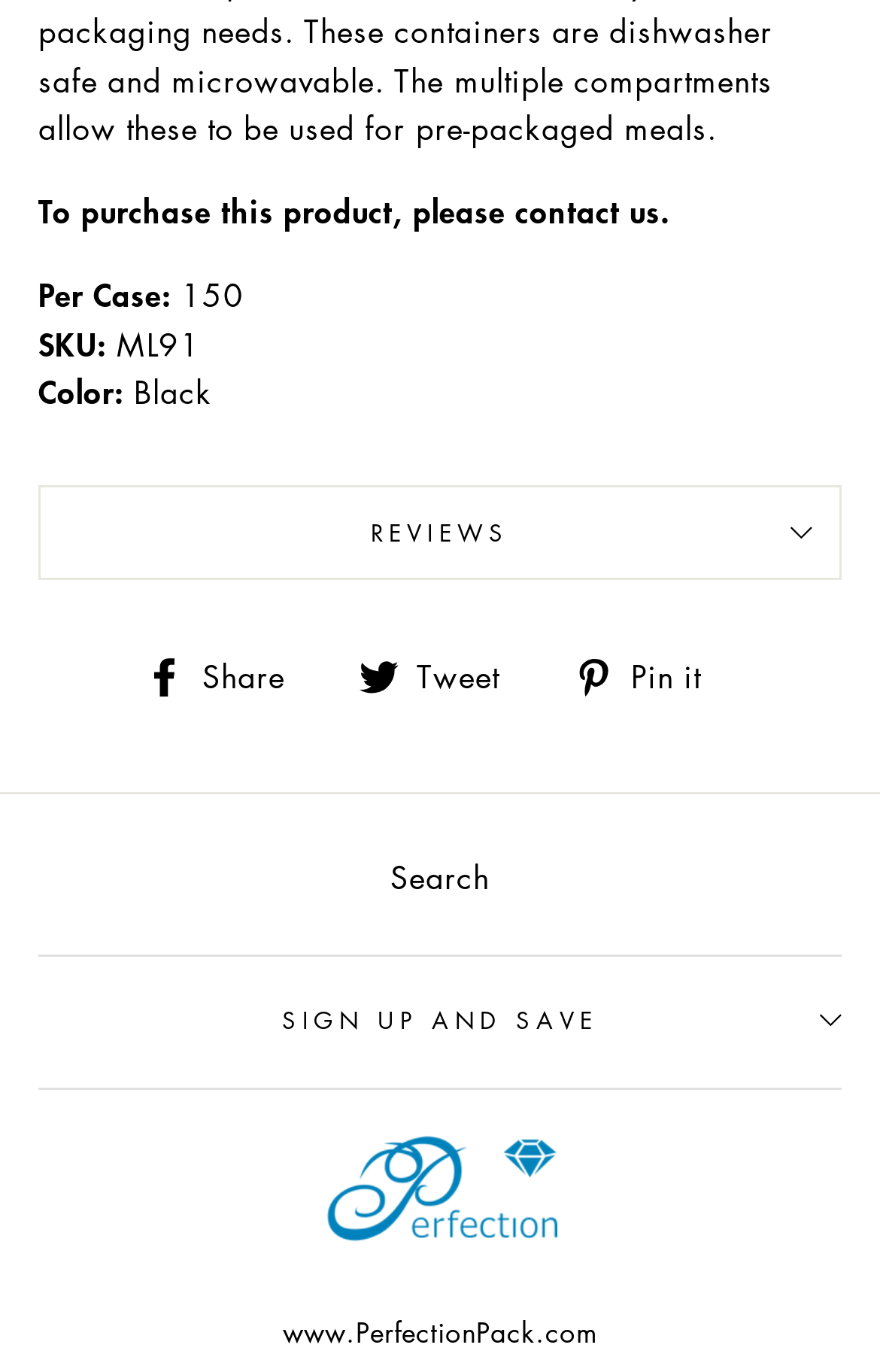Find the bounding box coordinates of the clickable area required to complete the following action: "Read about Creative Commons license".

None